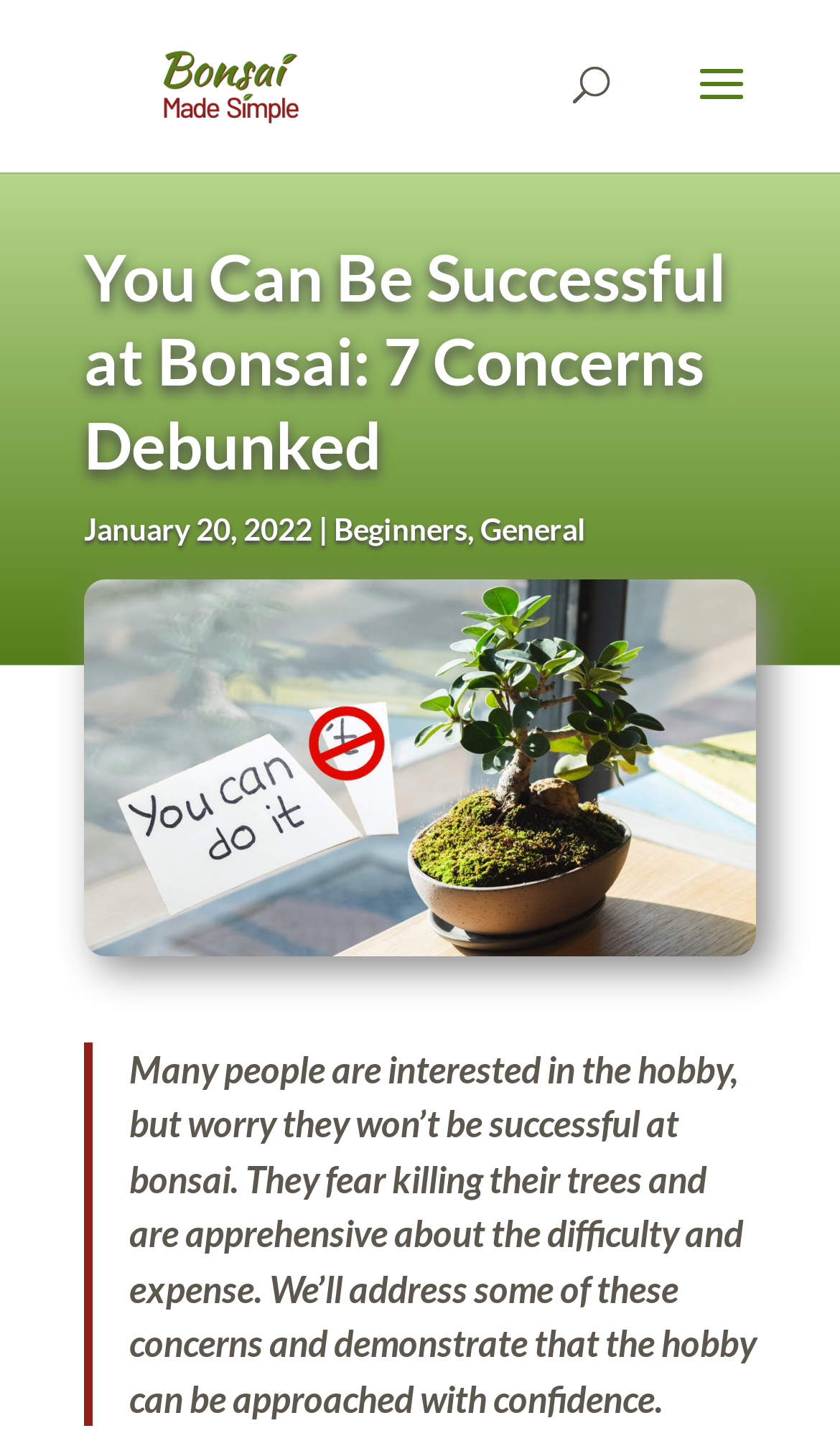Please provide a short answer using a single word or phrase for the question:
What is the date of the article?

January 20, 2022